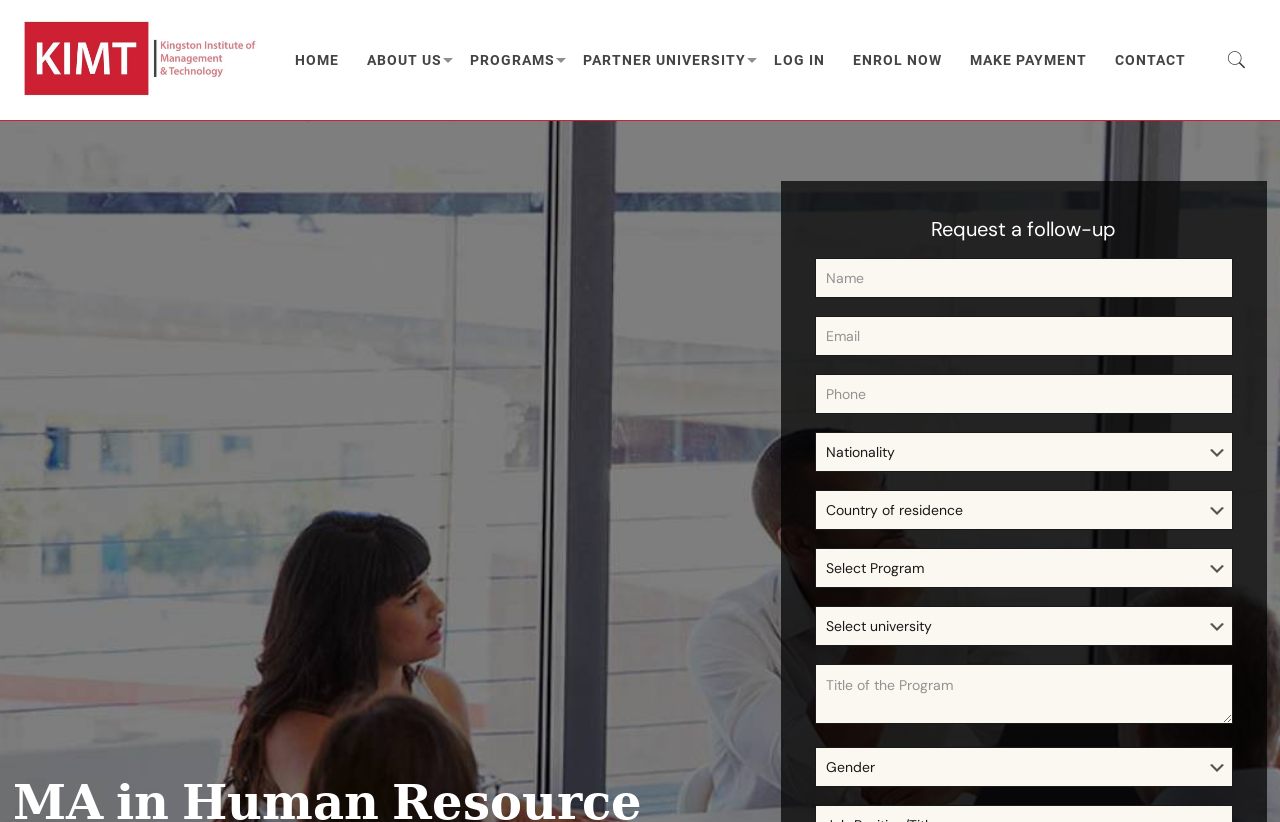Identify the bounding box coordinates of the clickable region required to complete the instruction: "Click the 'DONATE' button". The coordinates should be given as four float numbers within the range of 0 and 1, i.e., [left, top, right, bottom].

None